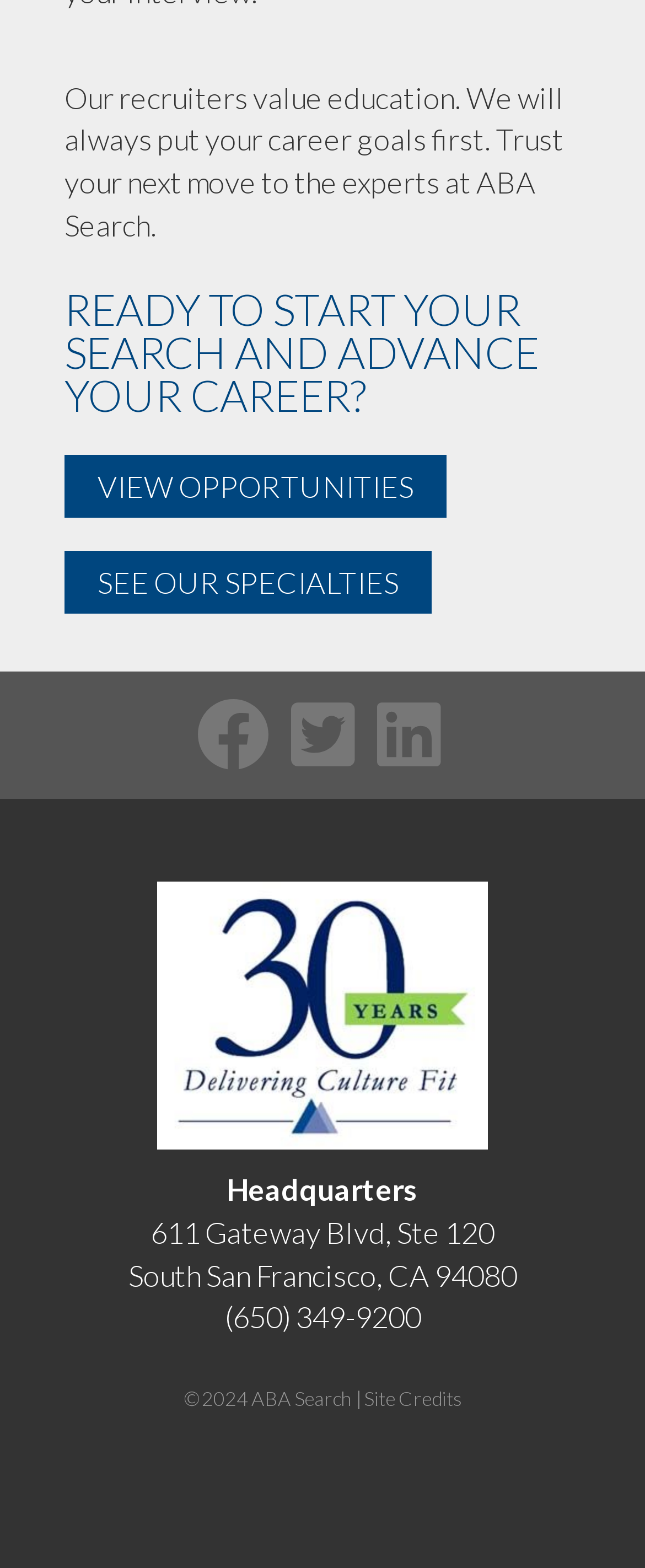Based on the provided description, "Like us on Facebook", find the bounding box of the corresponding UI element in the screenshot.

[0.305, 0.44, 0.418, 0.495]